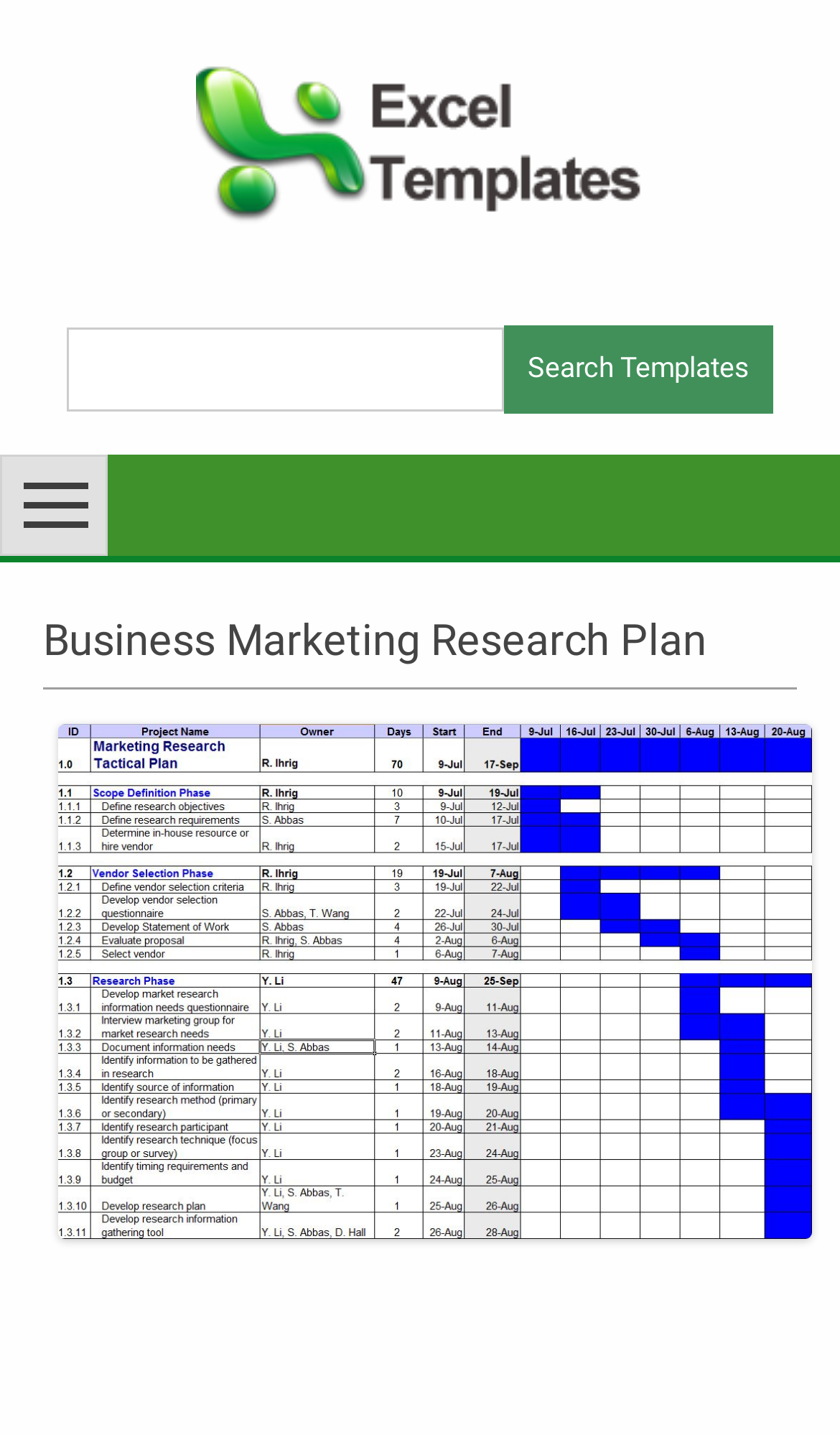What is the purpose of the business marketing research plan?
Based on the screenshot, give a detailed explanation to answer the question.

Based on the webpage's meta description, a business marketing research plan is an excellent way to bring a business from talking about ideas and projects and bringing them to reality, which implies that its purpose is to turn ideas into actionable plans.